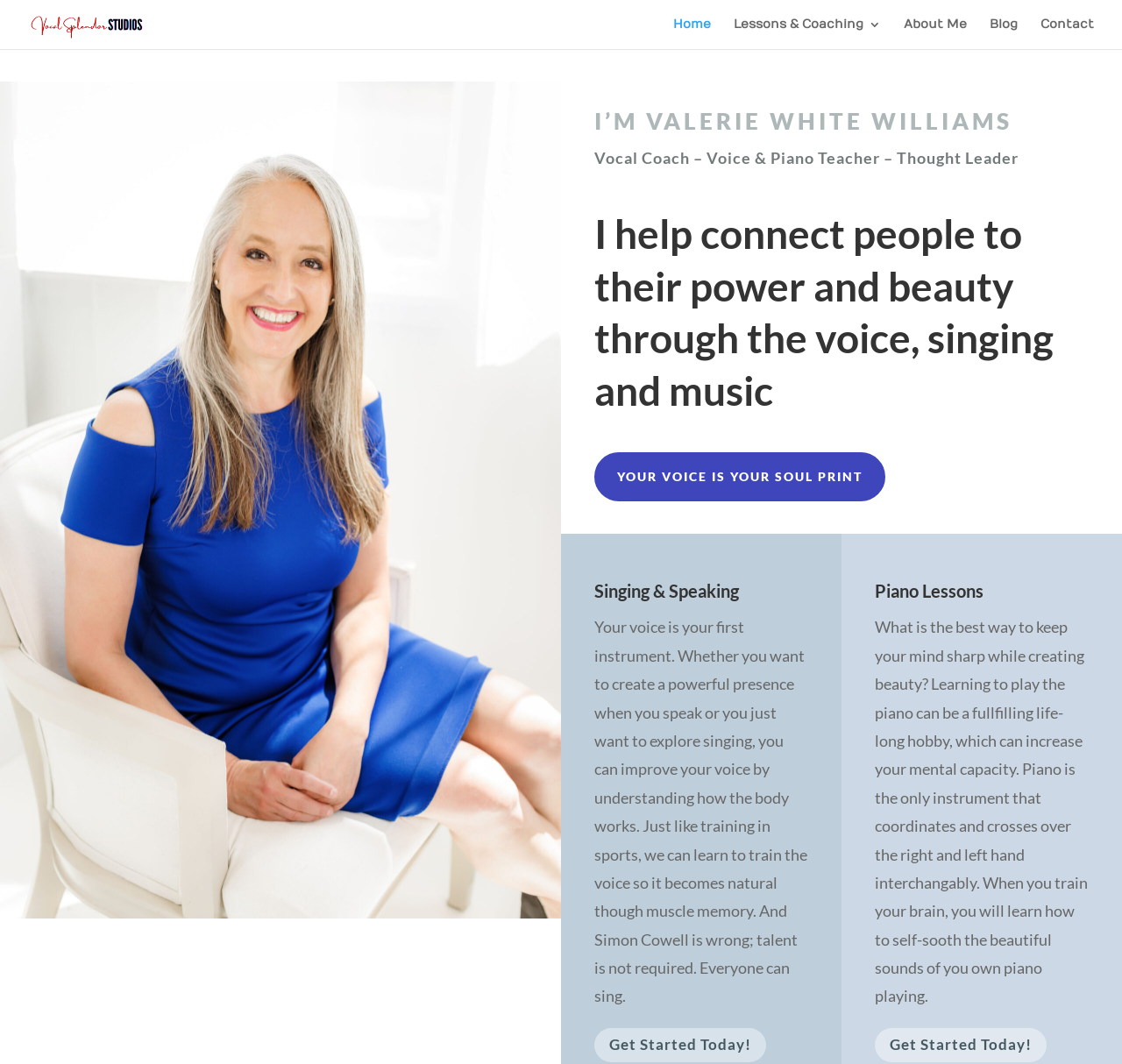Determine the bounding box coordinates for the element that should be clicked to follow this instruction: "Contact Valerie White Williams". The coordinates should be given as four float numbers between 0 and 1, in the format [left, top, right, bottom].

[0.927, 0.017, 0.975, 0.046]